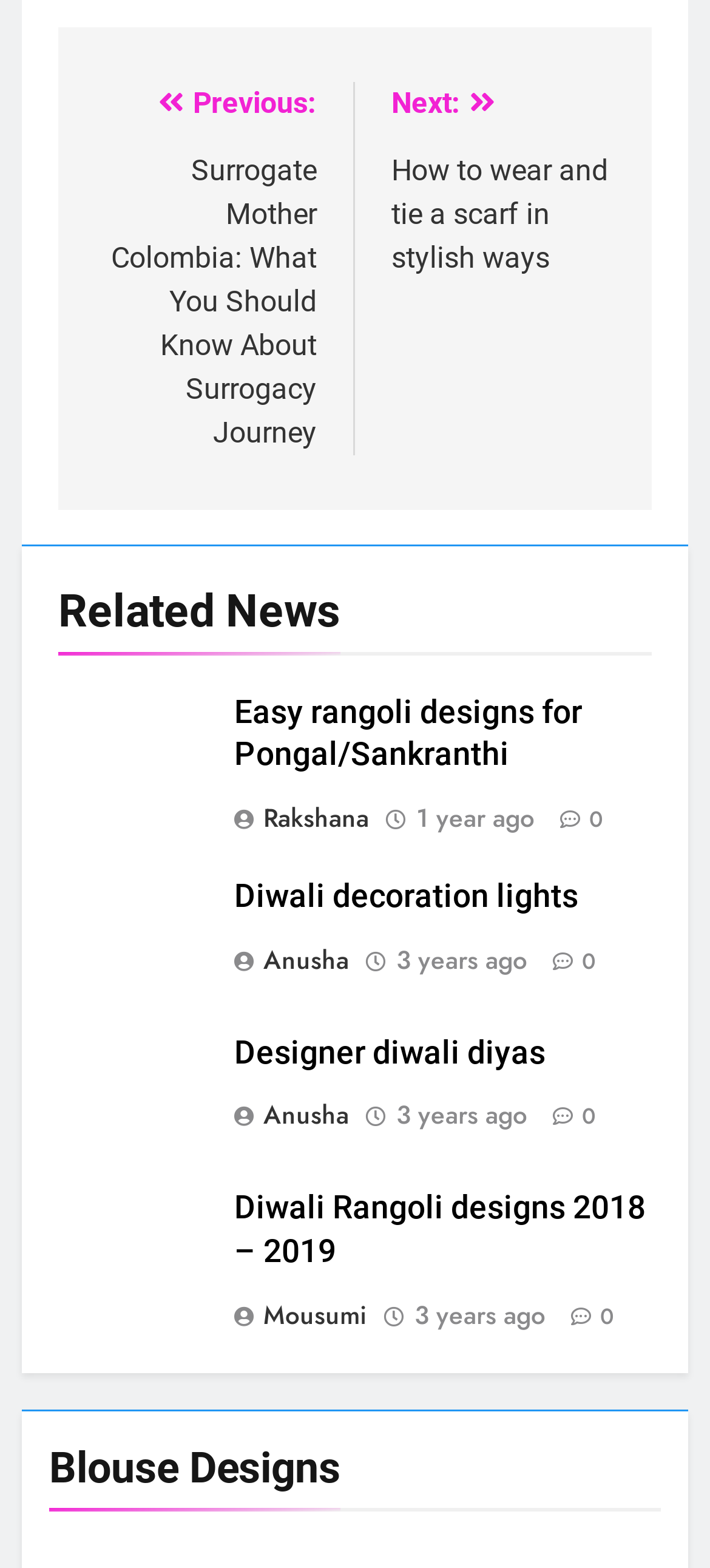Please find and report the bounding box coordinates of the element to click in order to perform the following action: "Click on 'Previous: Surrogate Mother Colombia: What You Should Know About Surrogacy Journey'". The coordinates should be expressed as four float numbers between 0 and 1, in the format [left, top, right, bottom].

[0.133, 0.052, 0.446, 0.286]